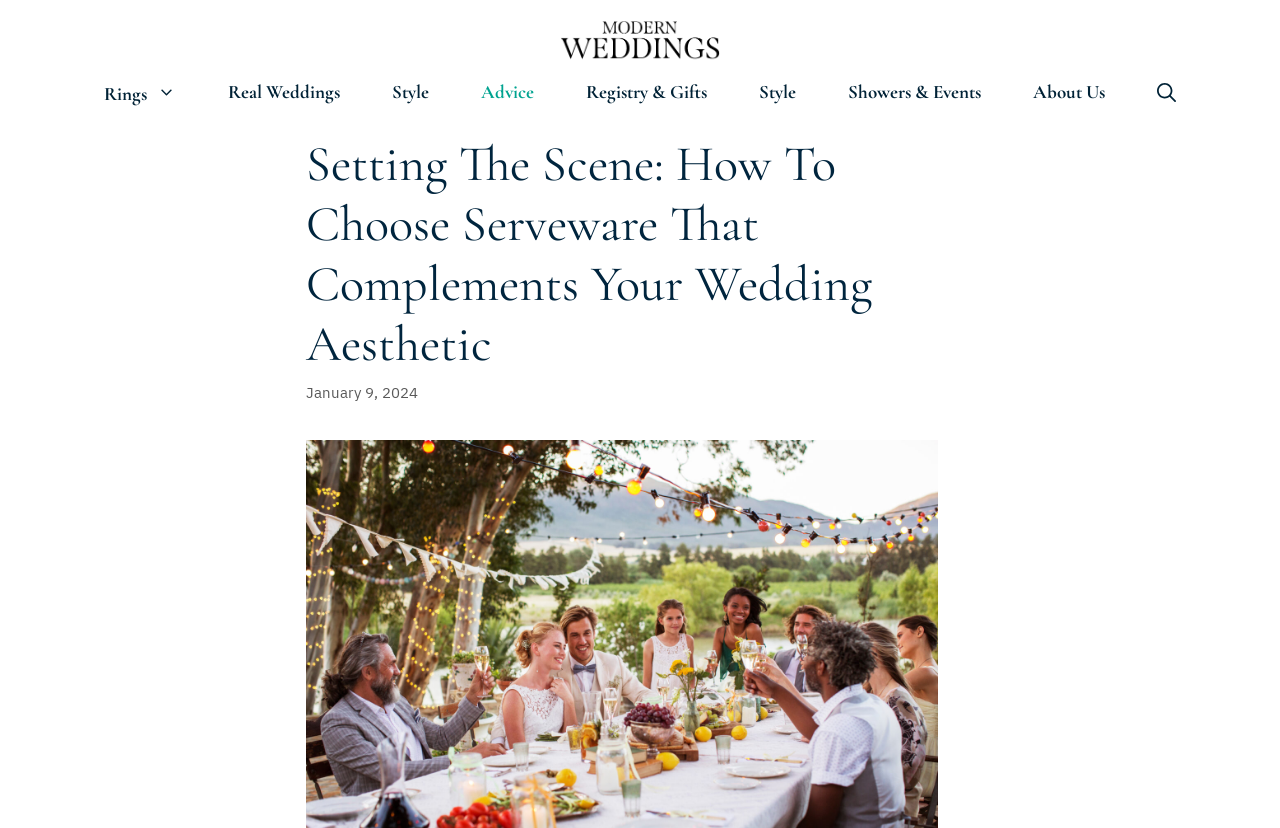Determine the coordinates of the bounding box that should be clicked to complete the instruction: "view Real Weddings". The coordinates should be represented by four float numbers between 0 and 1: [left, top, right, bottom].

[0.158, 0.099, 0.286, 0.123]